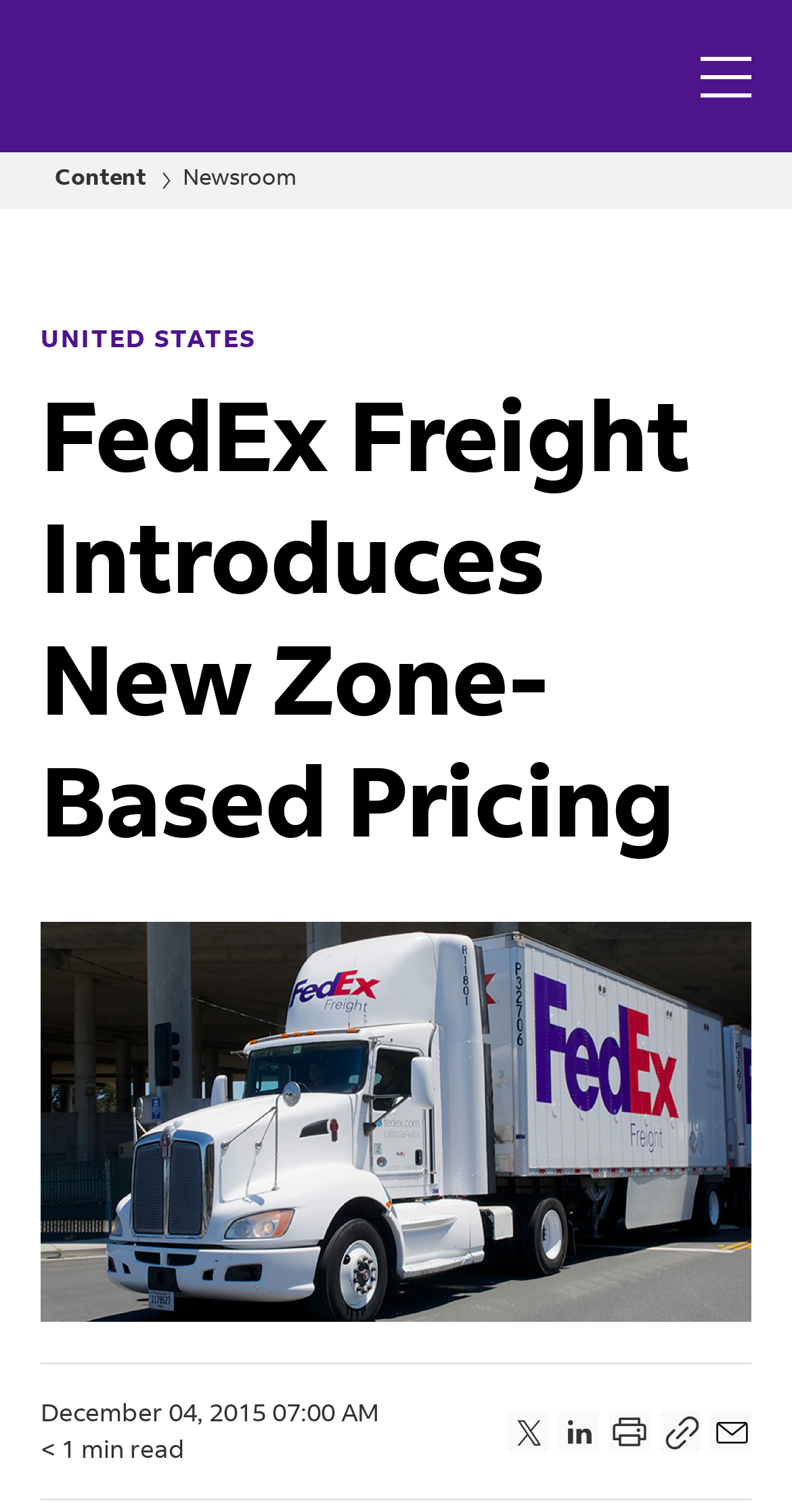Please identify the bounding box coordinates of the element's region that needs to be clicked to fulfill the following instruction: "Click the FedEx logo". The bounding box coordinates should consist of four float numbers between 0 and 1, i.e., [left, top, right, bottom].

[0.051, 0.034, 0.277, 0.067]